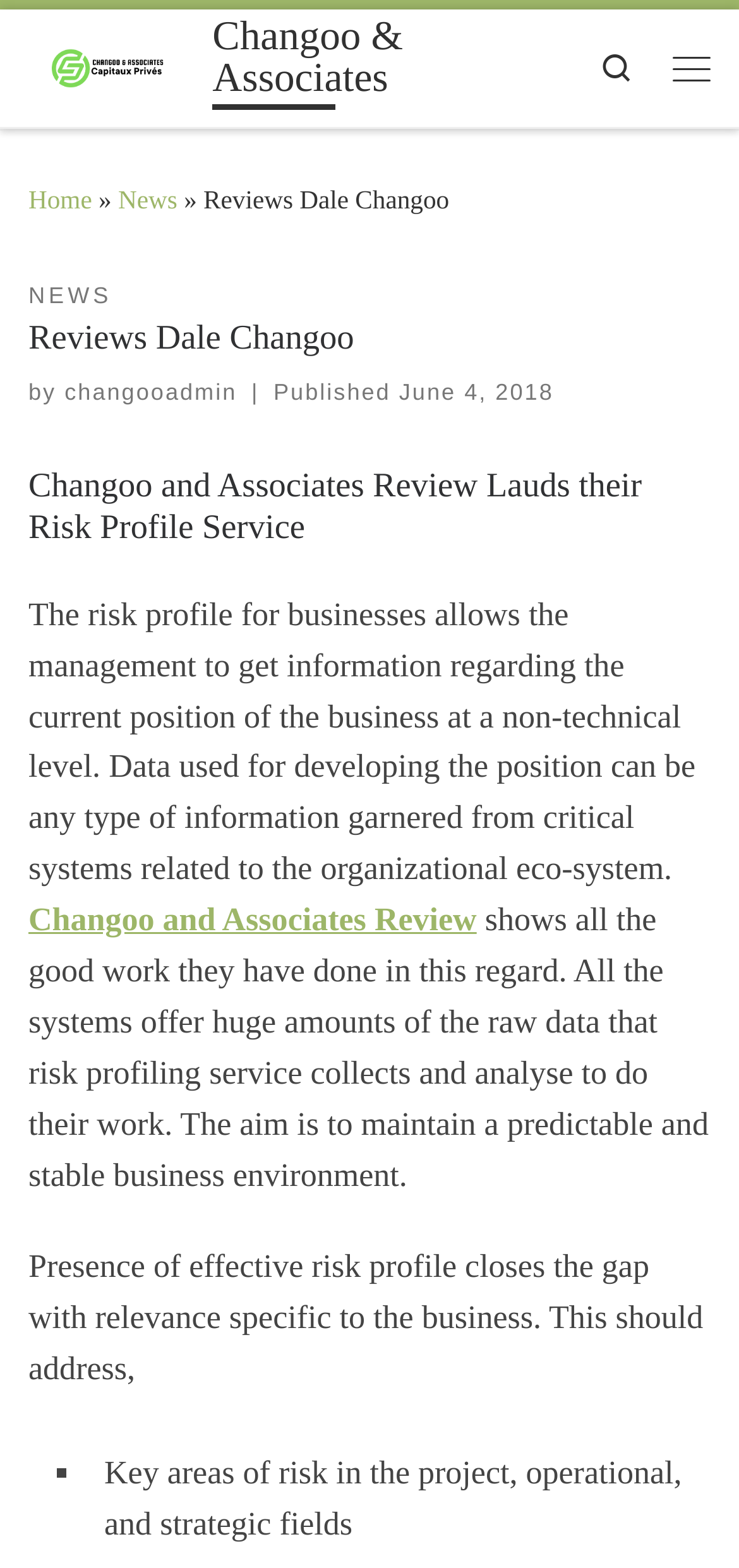Please respond to the question using a single word or phrase:
What is the first key area of risk mentioned in the review?

Key areas of risk in the project, operational, and strategic fields